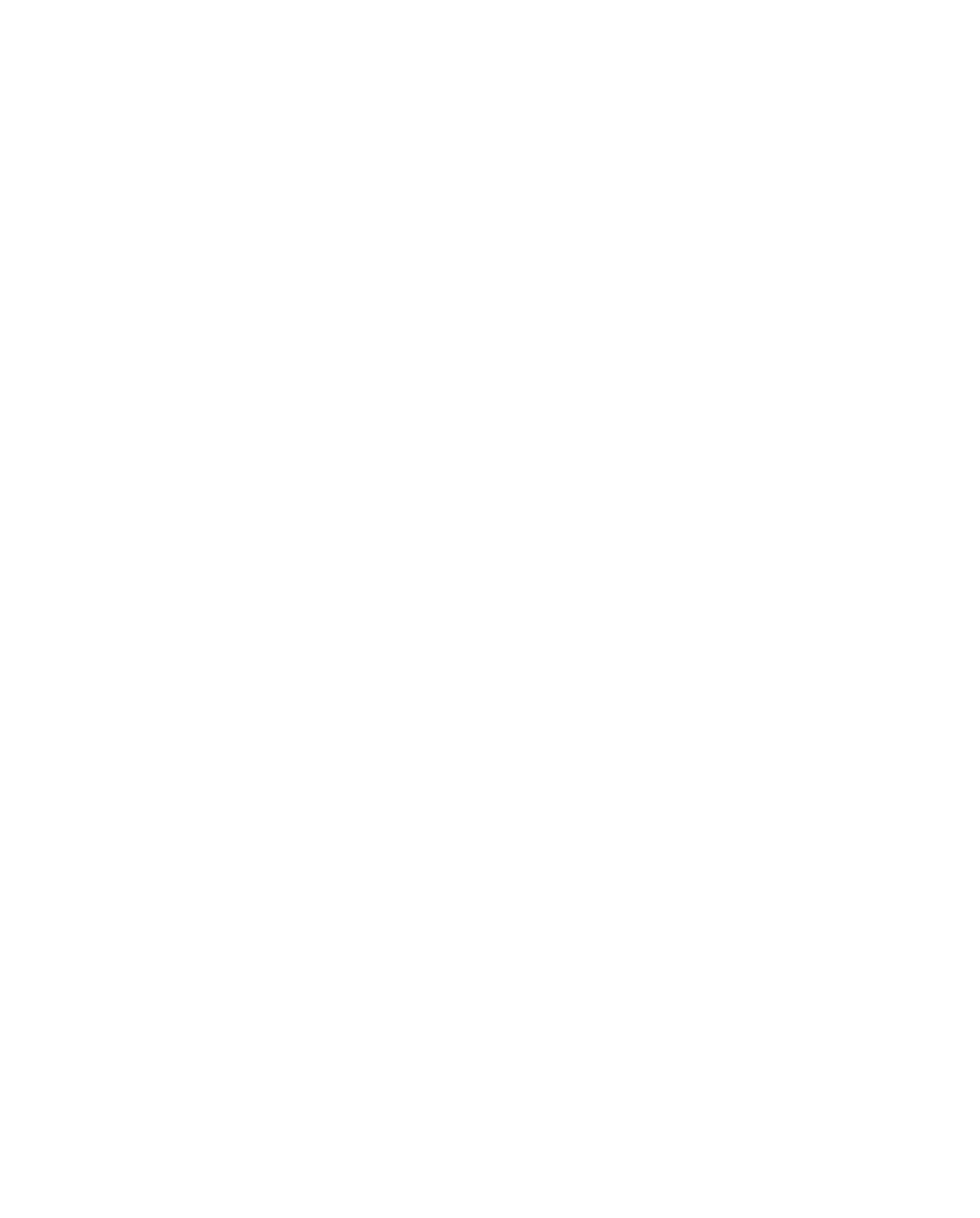Find the bounding box coordinates for the area that must be clicked to perform this action: "See full bio of Advisory Committee Member".

[0.02, 0.071, 0.089, 0.089]